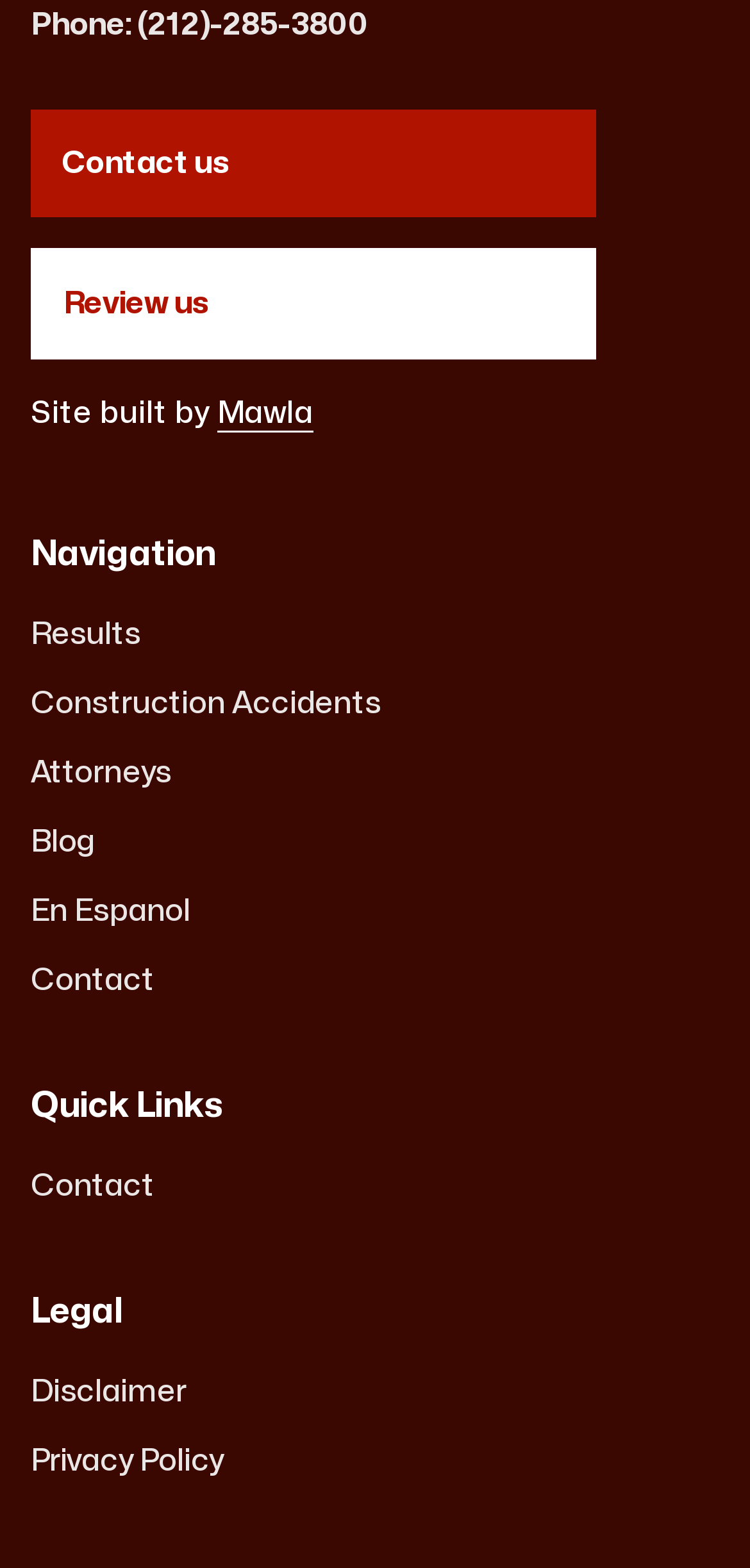Determine the bounding box coordinates of the section I need to click to execute the following instruction: "Read the blog". Provide the coordinates as four float numbers between 0 and 1, i.e., [left, top, right, bottom].

[0.041, 0.527, 0.127, 0.547]